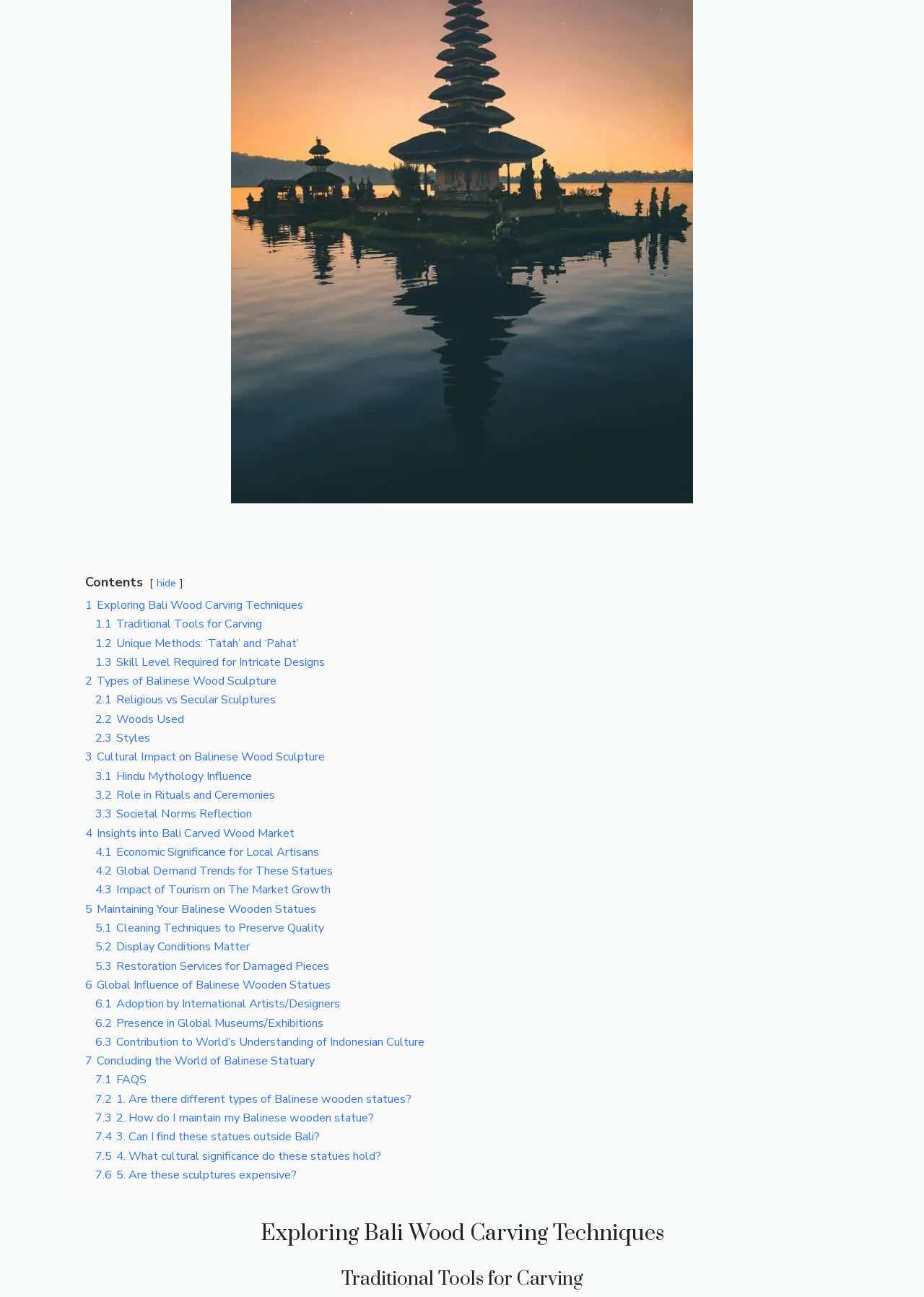Please answer the following question using a single word or phrase: 
How many FAQs are there in the article?

5